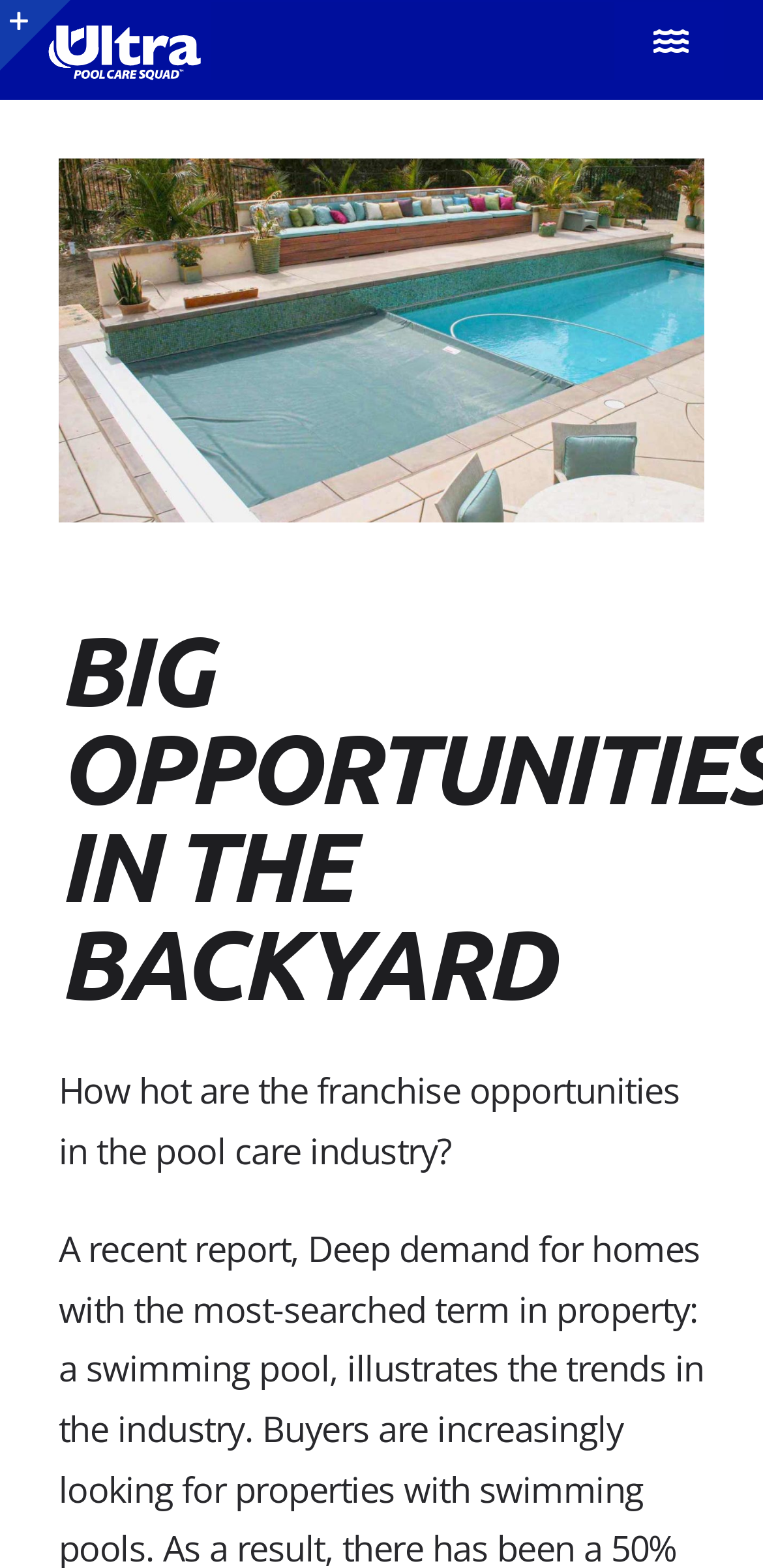Pinpoint the bounding box coordinates of the clickable area necessary to execute the following instruction: "Go to the About page". The coordinates should be given as four float numbers between 0 and 1, namely [left, top, right, bottom].

[0.276, 0.051, 0.949, 0.132]